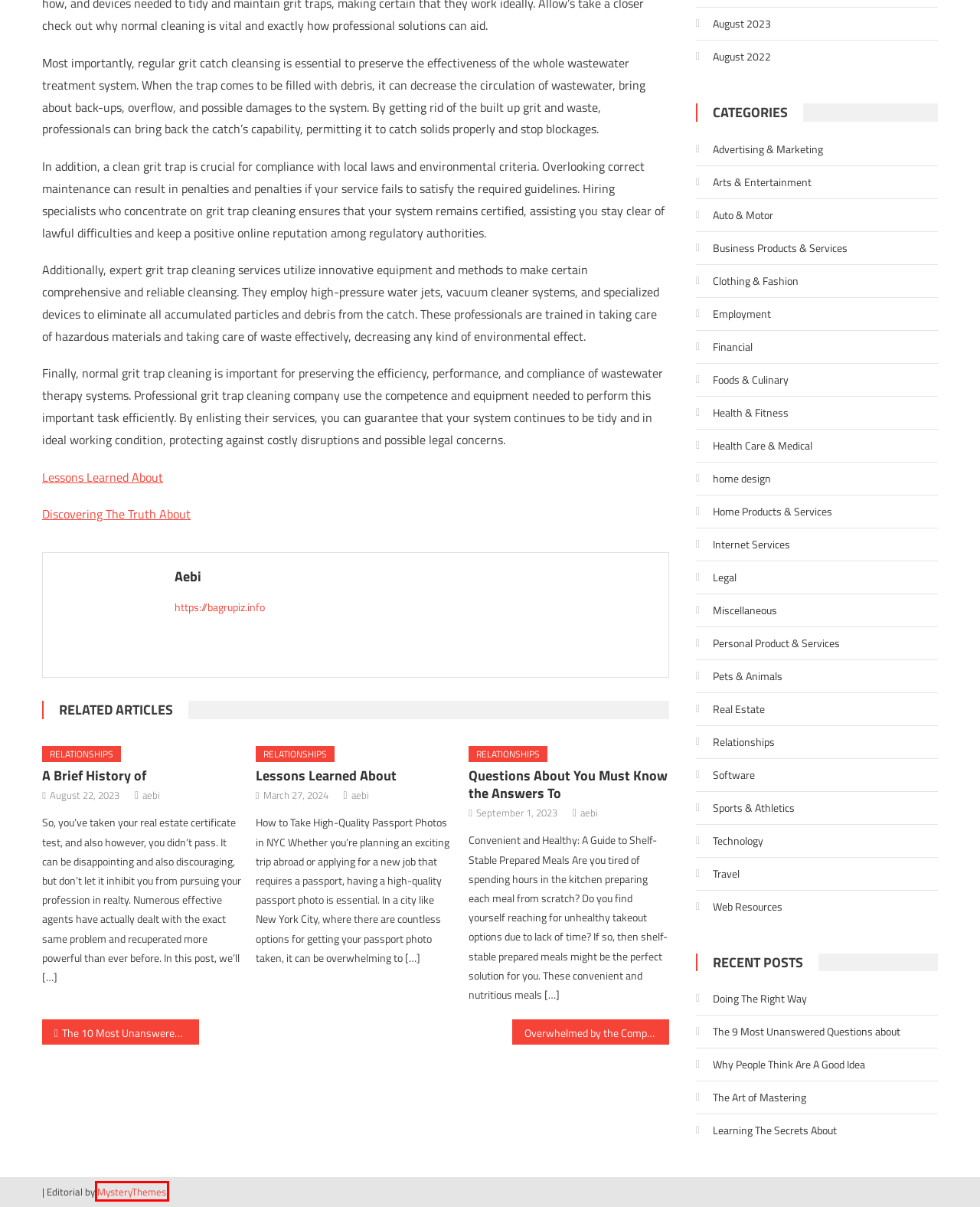You have a screenshot of a webpage with a red bounding box around an element. Identify the webpage description that best fits the new page that appears after clicking the selected element in the red bounding box. Here are the candidates:
A. Doing  The Right Way – Bagrupiz
B. Clothing & Fashion – Bagrupiz
C. Sports & Athletics – Bagrupiz
D. home design – Bagrupiz
E. Software – Bagrupiz
F. Business Products & Services – Bagrupiz
G. Mystery Themes- Free and Premium WordPress Themes
H. Overwhelmed by the Complexity of ? This May Help – Bagrupiz

G